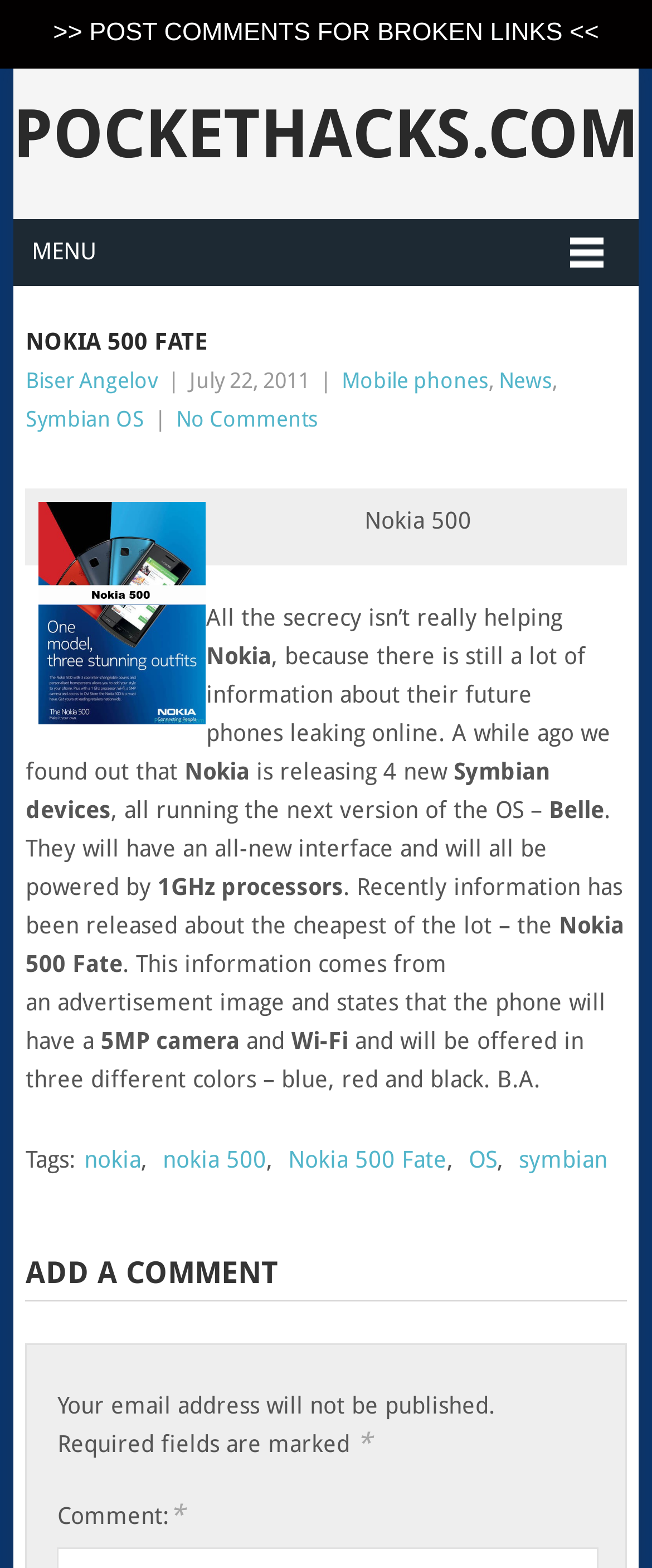What is the title of the article?
Please provide a comprehensive answer based on the visual information in the image.

The title of the article can be found in the header section of the webpage, which is 'Nokia 500 Fate'. This title is also mentioned in the meta description of the webpage.